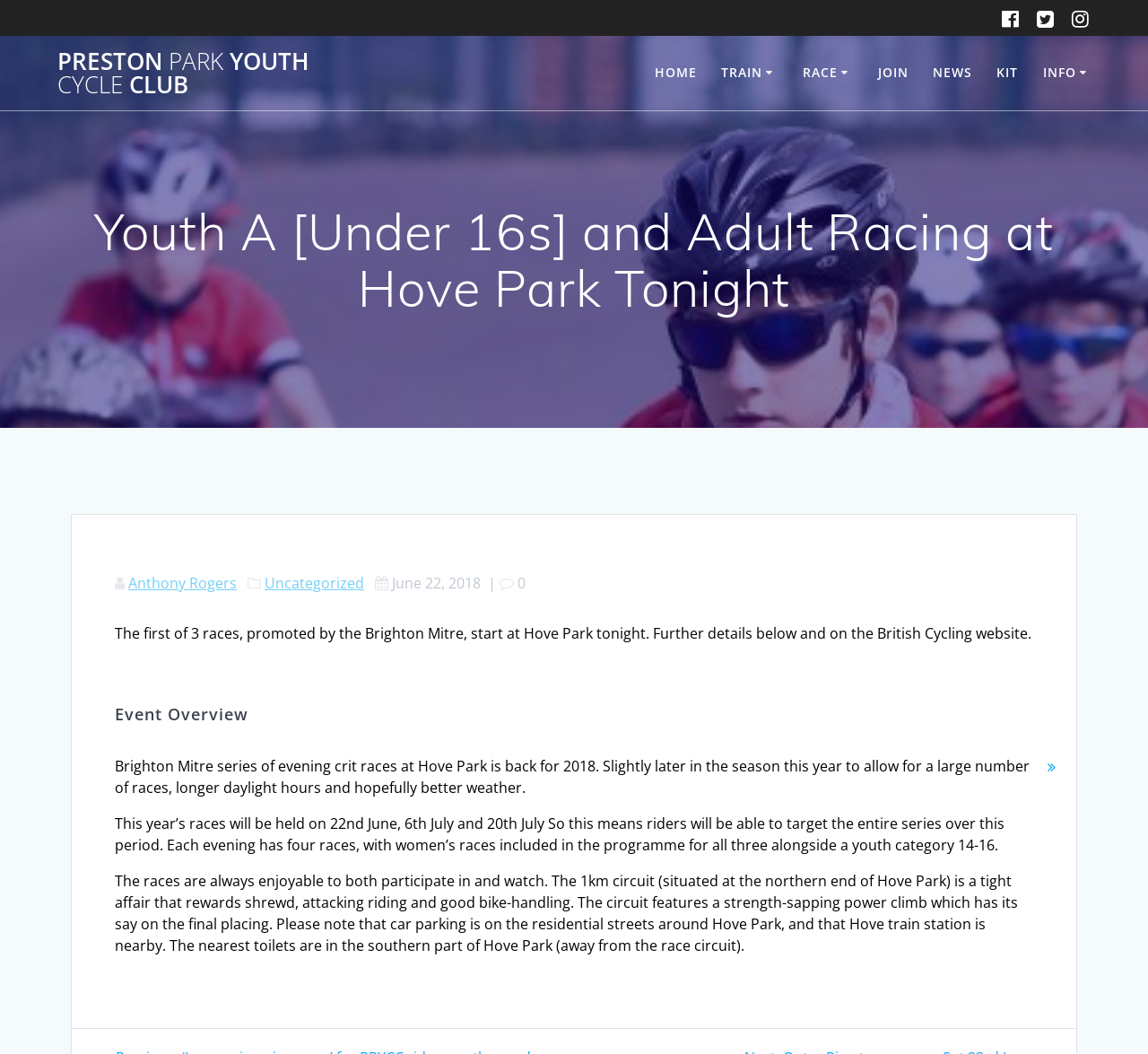Describe every aspect of the webpage comprehensively.

The webpage is about the Preston Park Youth Cycle Club, specifically focusing on the Youth A [Under 16s] and Adult Racing event at Hove Park tonight. At the top of the page, there are several links, including 'PRESTON PARK YOUTH CYCLE CLUB', 'HOME', 'TRAIN', 'RACE', 'JOIN', 'NEWS', 'KIT', and 'INFO'. These links are positioned horizontally across the top of the page.

Below the links, there is a heading that reads 'Youth A [Under 16s] and Adult Racing at Hove Park Tonight'. Underneath this heading, there is a section with links to 'Anthony Rogers', 'Uncategorized', and a date 'June 22, 2018'.

The main content of the page is divided into two sections. The first section has a heading 'Event Overview' and provides details about the Brighton Mitre series of evening crit races at Hove Park. The text explains that the races will be held on three dates, with four races each evening, including women's and youth categories. It also describes the 1km circuit, which features a power climb, and provides information about car parking, train stations, and toilets.

The second section appears to be a continuation of the event overview, providing more details about the races. There are three paragraphs of text that describe the races, the circuit, and the logistics of the event.

At the very bottom of the page, there is a heading 'Post navigation'.